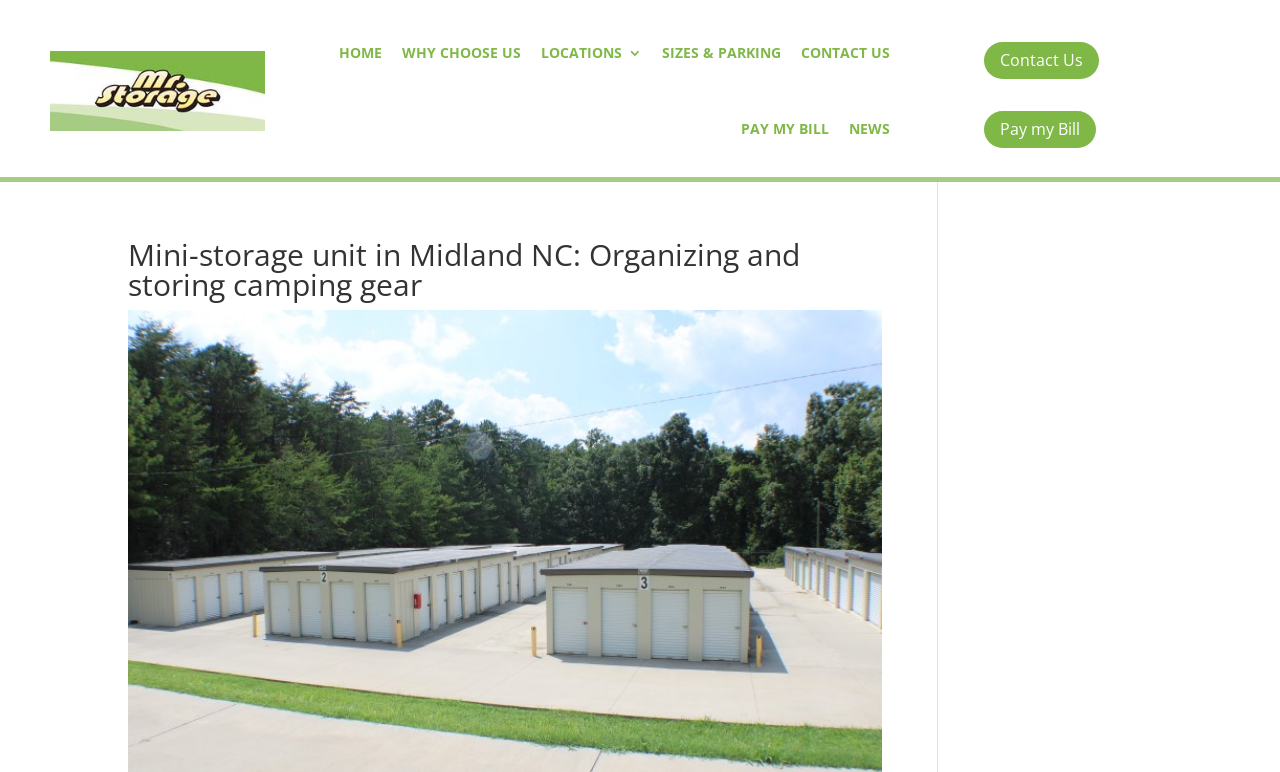Please respond in a single word or phrase: 
How many links are there in the footer section?

2